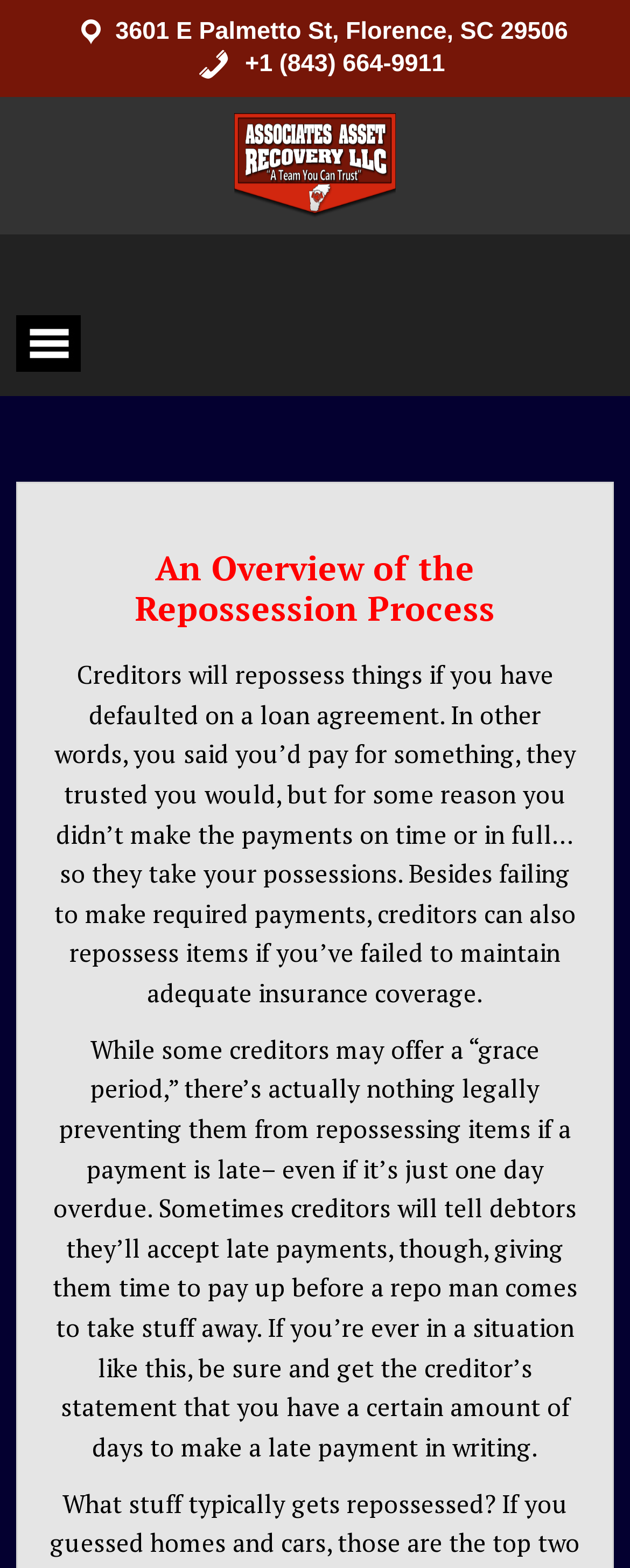Produce an elaborate caption capturing the essence of the webpage.

The webpage is about providing information on the repossession process. At the top, there is an address "3601 E Palmetto St, Florence, SC 29506" and a phone number "+1 (843) 664-9911" with a small icon. Below the address and phone number, there is a link with no text. 

On the top-left corner, there is a mobile button with an icon, which expands to a primary menu when clicked. 

The main content of the webpage is an overview of the repossession process. The title "An Overview of the Repossession Process" is located near the top-center of the page. Below the title, there is a paragraph explaining that creditors will repossess items if you have defaulted on a loan agreement, and that this can happen not only when you fail to make payments but also when you fail to maintain adequate insurance coverage. 

Another paragraph below explains that creditors can repossess items even if a payment is late by just one day, but sometimes they may offer a "grace period" and accept late payments. It advises debtors to get the creditor's statement in writing if they are given time to make a late payment.